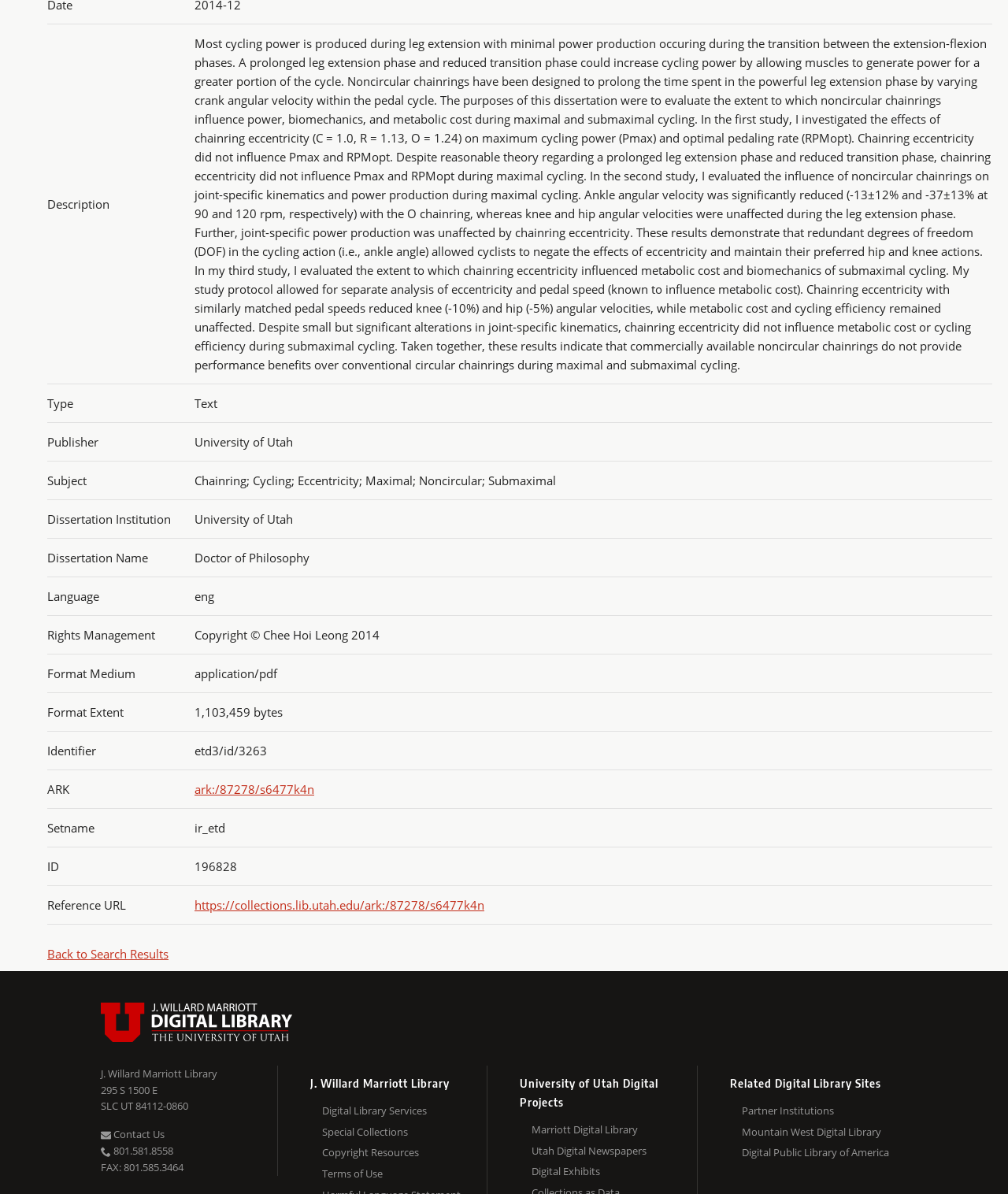What is the format of the dissertation?
Please provide a single word or phrase as your answer based on the image.

application/pdf